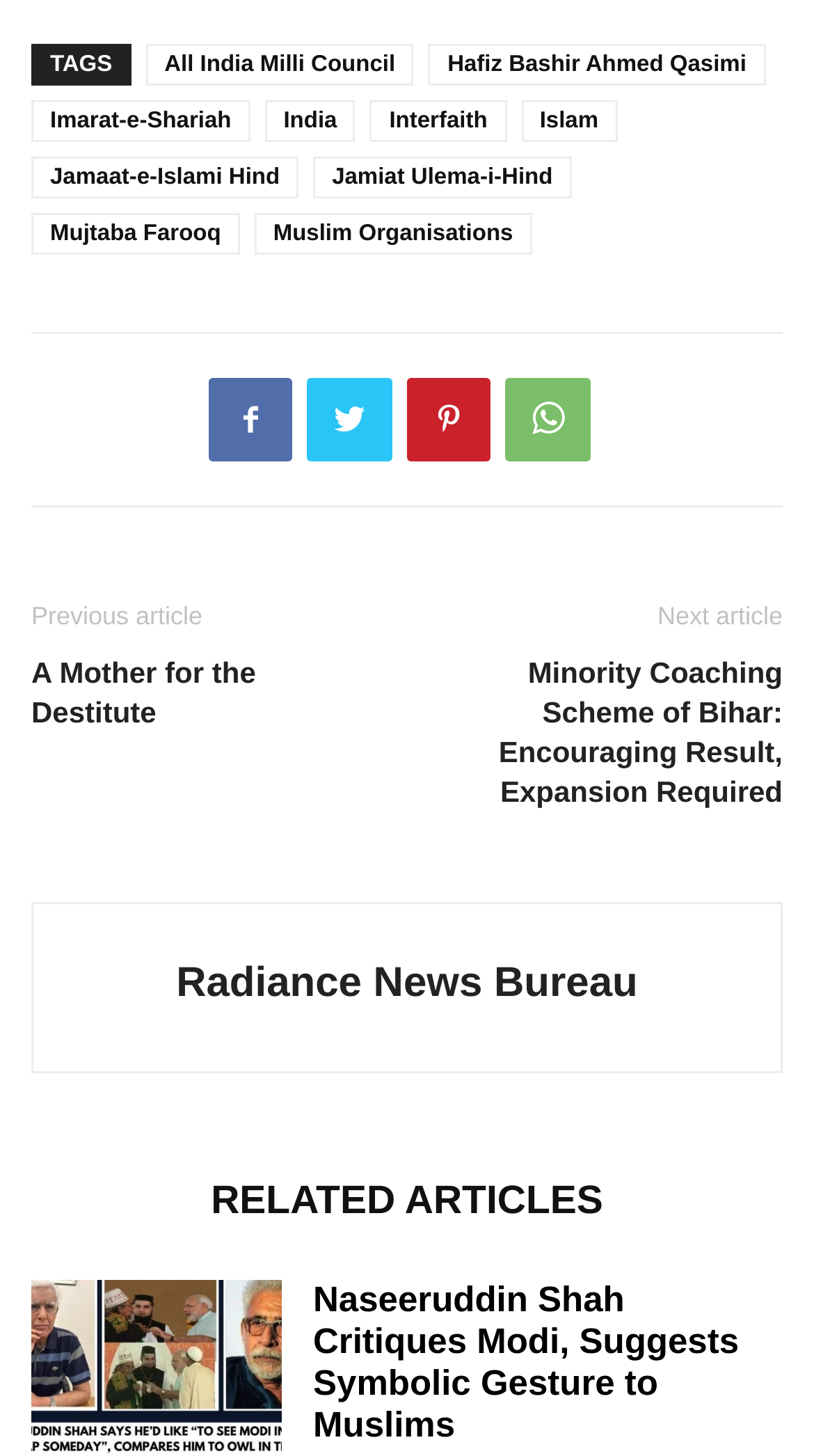Provide a short answer using a single word or phrase for the following question: 
How many related articles are listed?

2